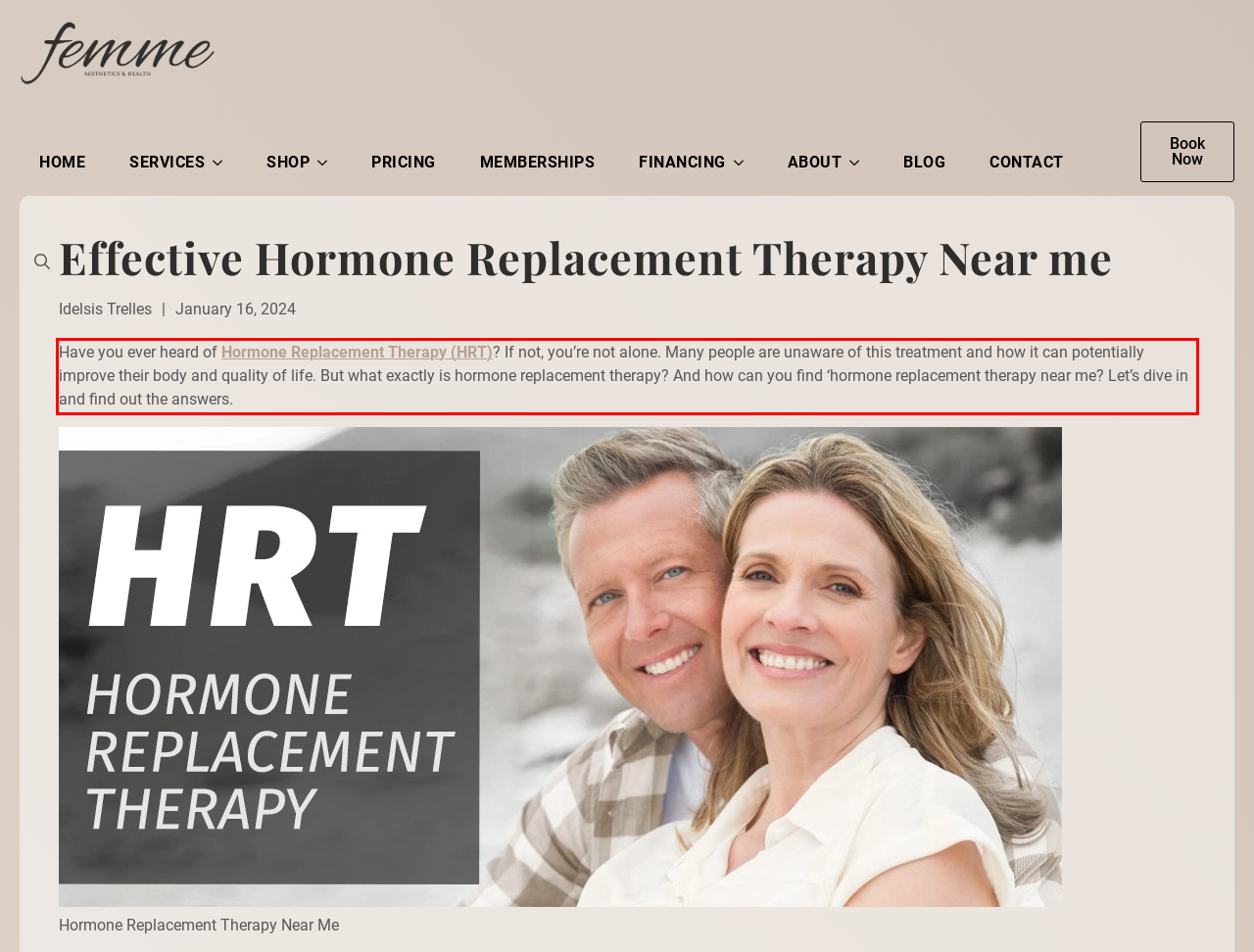Perform OCR on the text inside the red-bordered box in the provided screenshot and output the content.

Have you ever heard of Hormone Replacement Therapy (HRT)? If not, you’re not alone. Many people are unaware of this treatment and how it can potentially improve their body and quality of life. But what exactly is hormone replacement therapy? And how can you find ‘hormone replacement therapy near me? Let’s dive in and find out the answers.